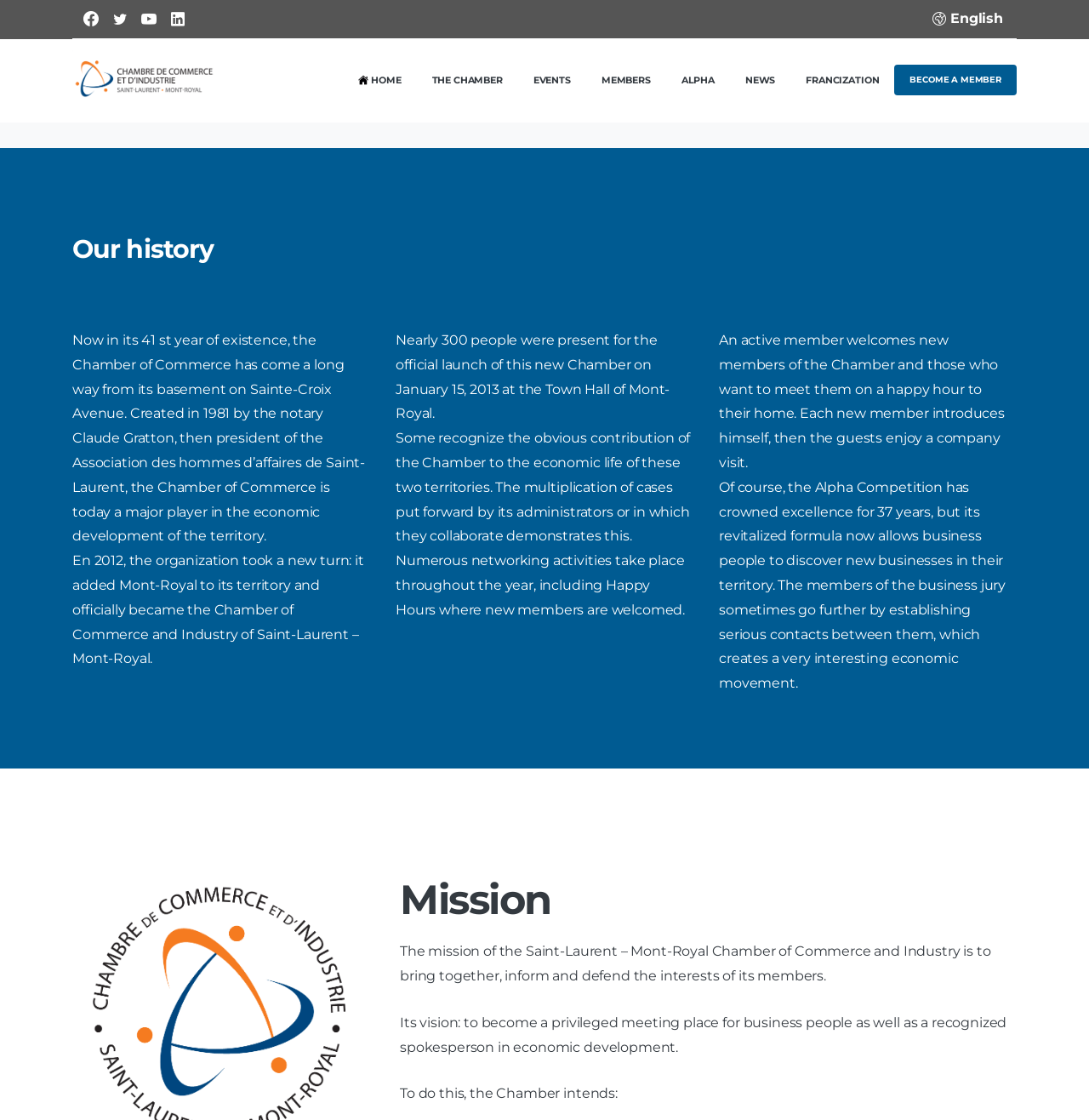How many years has the Alpha Competition been crowning excellence?
Examine the image closely and answer the question with as much detail as possible.

I found the answer by reading the StaticText element that mentions 'The Alpha Competition has crowned excellence for 37 years...' which provides the information about the duration of the competition.